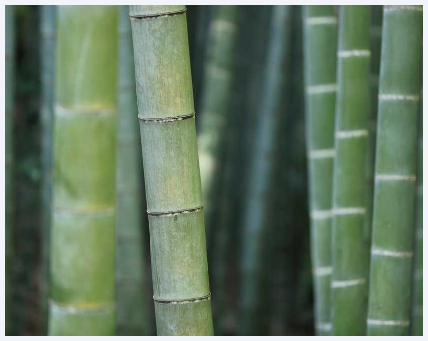Explain the image in detail, mentioning the main subjects and background elements.

The image showcases a close-up view of bamboo stalks, beautifully captured against a blurred green background. The vibrant green hues of the bamboo create a serene and natural atmosphere, emphasizing the plant's upright and slender form. The texture of the bamboo is visible, with its characteristic segments and smooth surface. This representation of bamboo can symbolize resilience and flexibility, reflecting its cultural significance and agricultural uses, including its role in the production of eco-friendly products. The image evokes a sense of calm and connection to nature, celebrating the beauty of plant life.